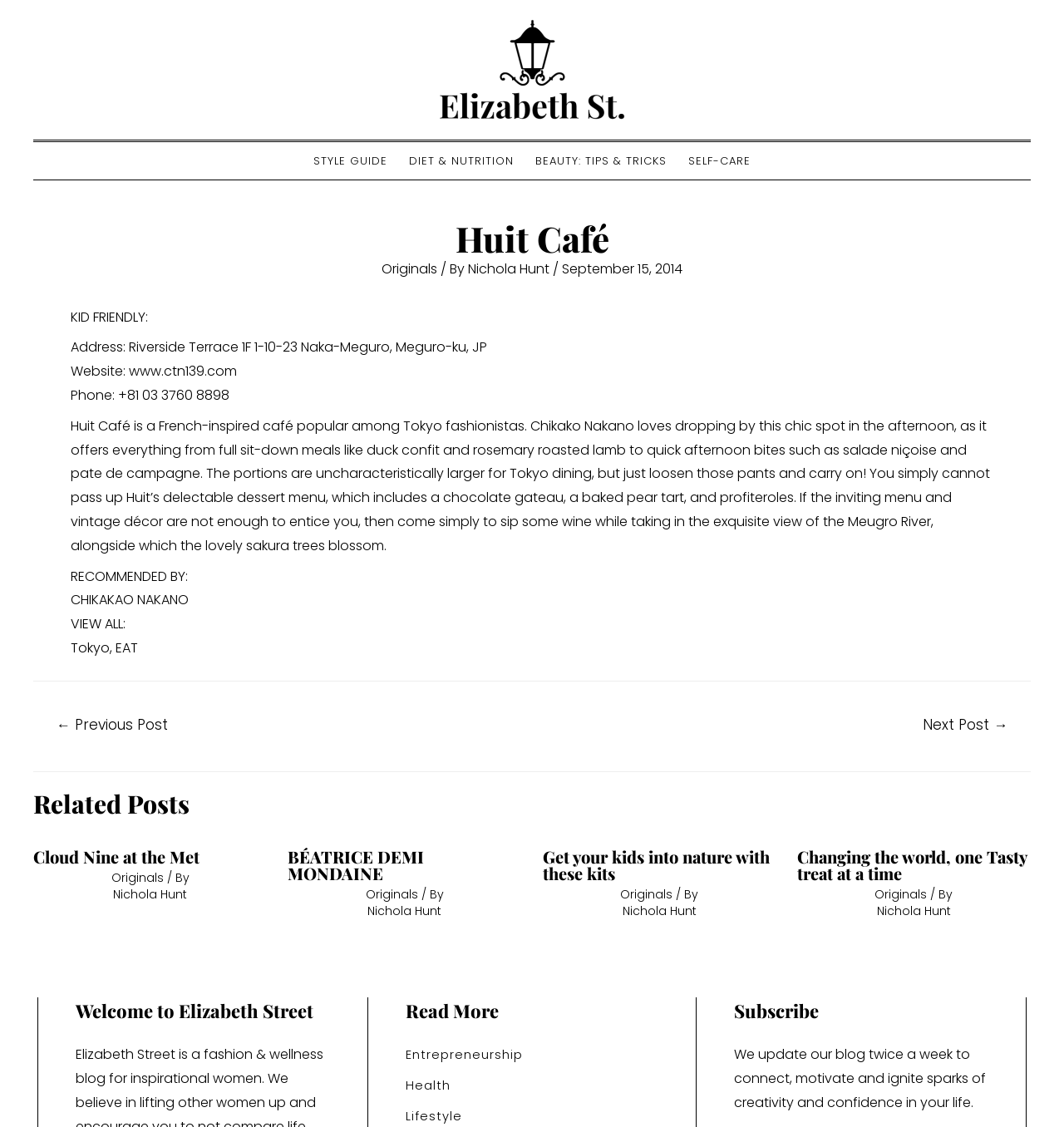Find the bounding box coordinates of the element to click in order to complete the given instruction: "View the 'Related Posts'."

[0.031, 0.7, 0.969, 0.726]